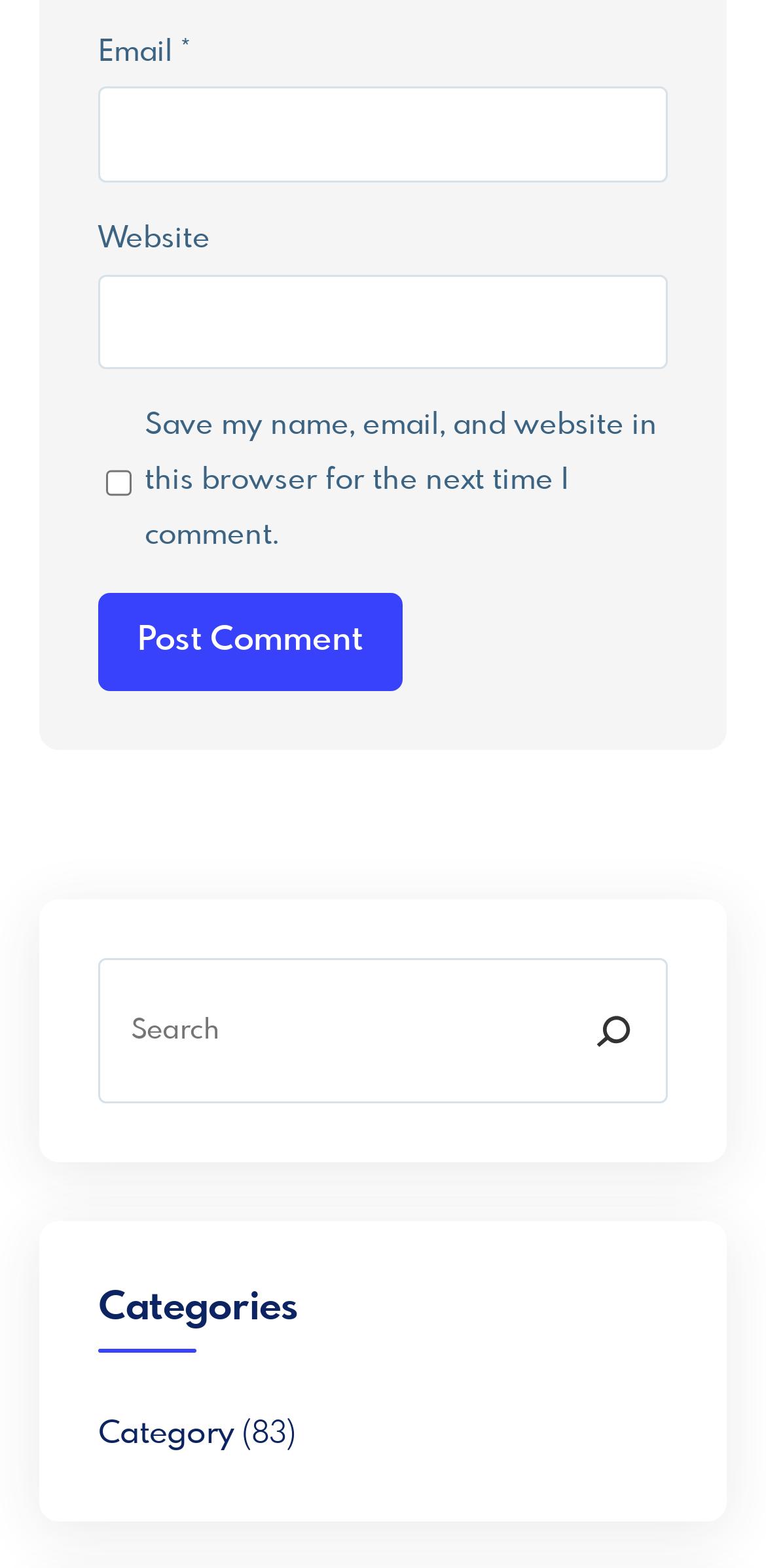How many categories are listed?
Please provide a single word or phrase in response based on the screenshot.

One